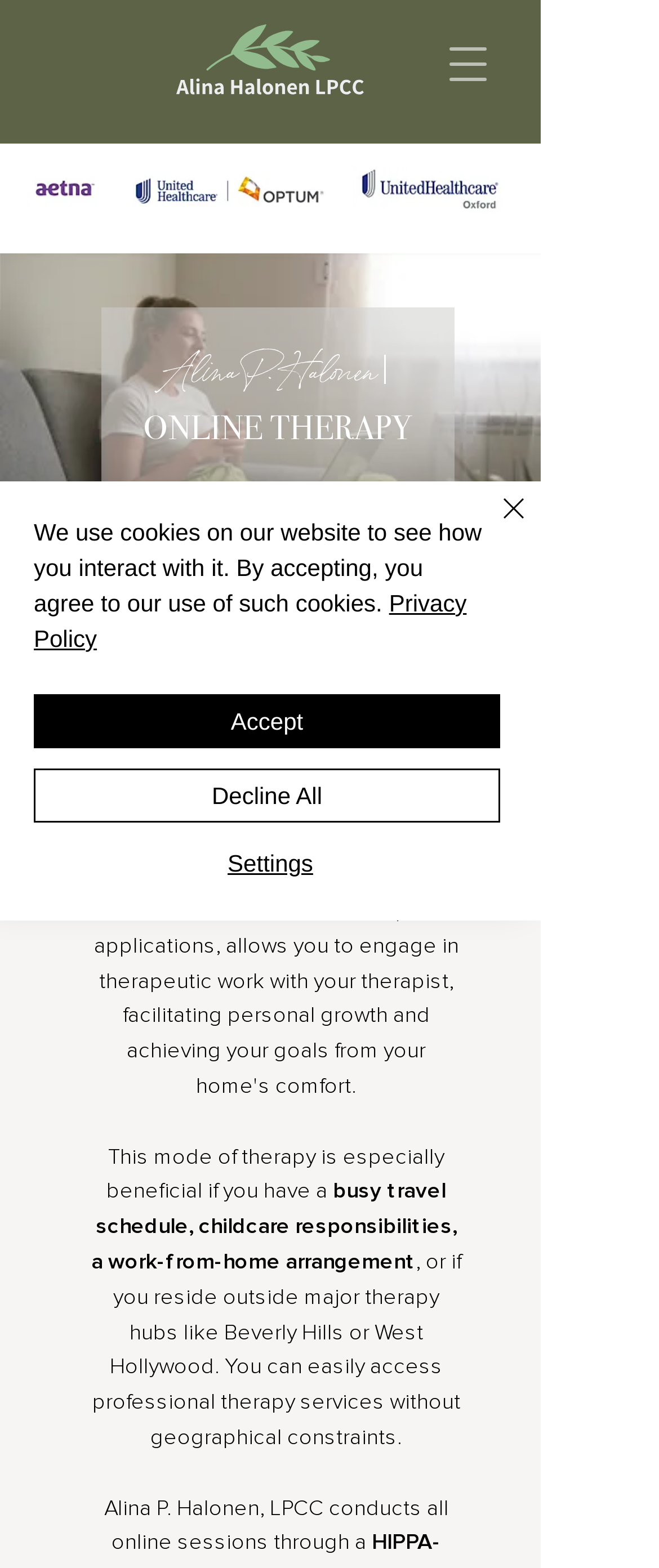Indicate the bounding box coordinates of the element that needs to be clicked to satisfy the following instruction: "Click Aetna logo". The coordinates should be four float numbers between 0 and 1, i.e., [left, top, right, bottom].

[0.041, 0.106, 0.154, 0.137]